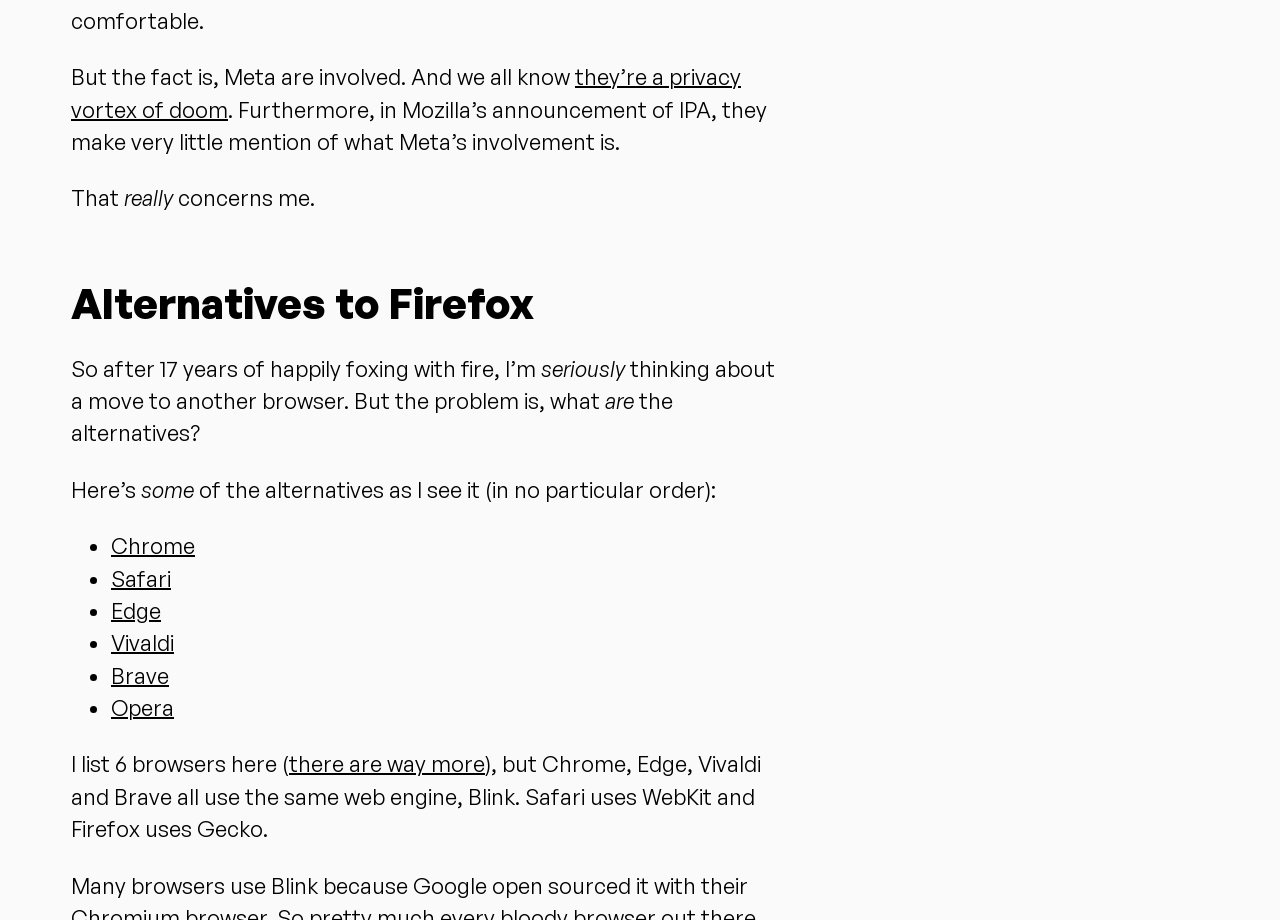Determine the bounding box coordinates of the clickable area required to perform the following instruction: "Click the link to learn more about iTDM". The coordinates should be represented as four float numbers between 0 and 1: [left, top, right, bottom].

[0.355, 0.071, 0.387, 0.093]